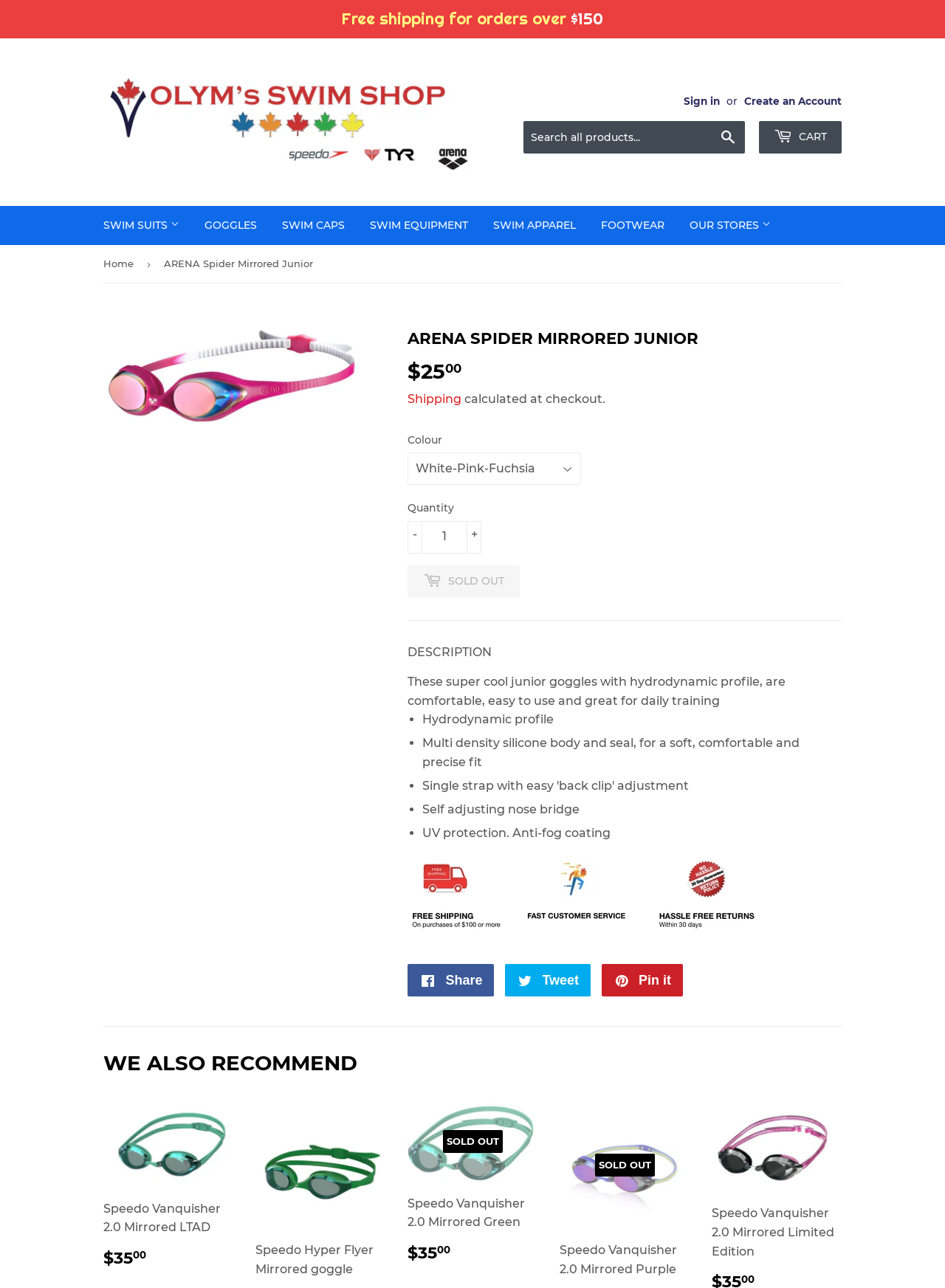Determine the bounding box coordinates for the UI element described. Format the coordinates as (top-left x, top-left y, bottom-right x, bottom-right y) and ensure all values are between 0 and 1. Element description: Boys & Girls Recreation

[0.098, 0.21, 0.277, 0.234]